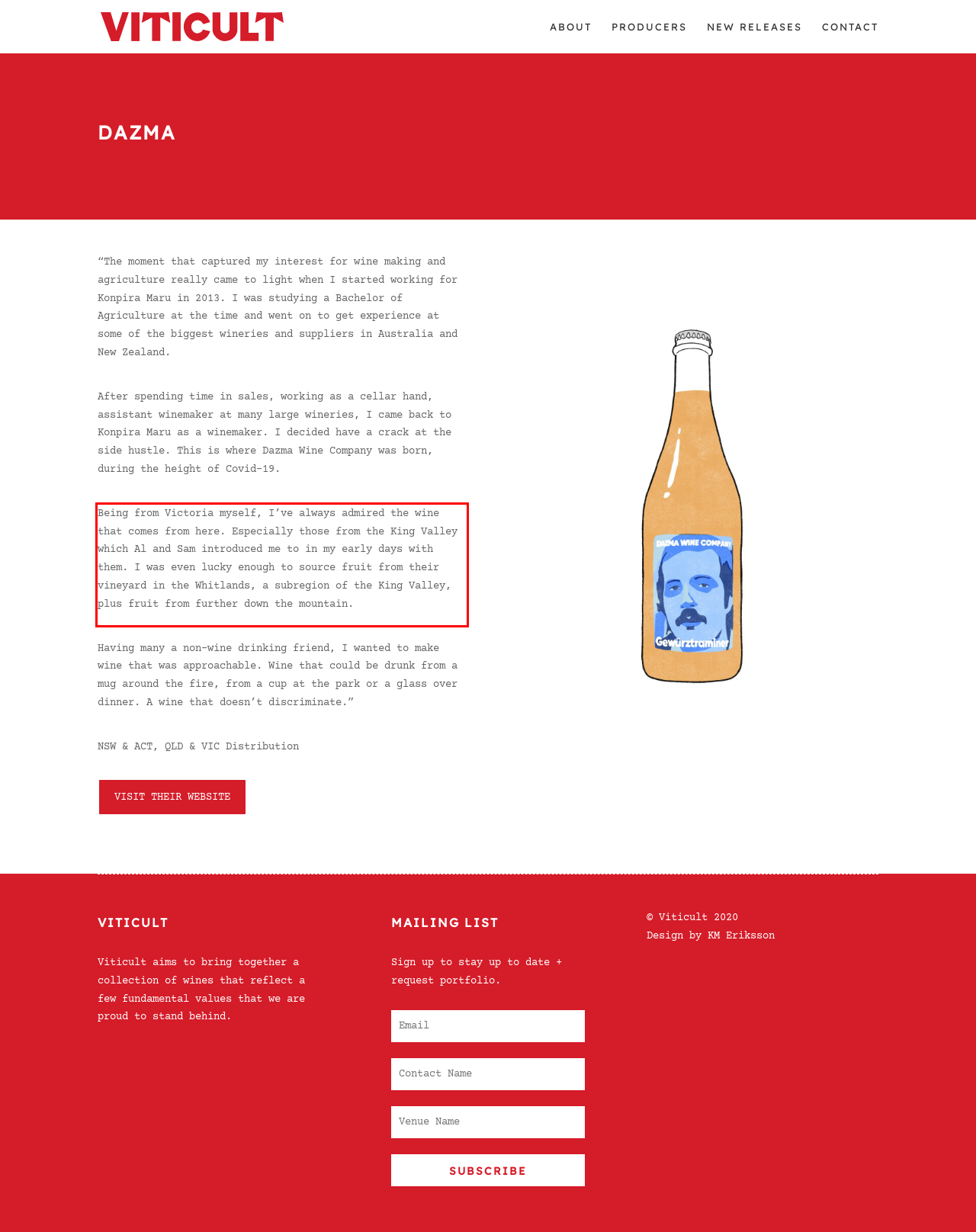Identify the text within the red bounding box on the webpage screenshot and generate the extracted text content.

Being from Victoria myself, I’ve always admired the wine that comes from here. Especially those from the King Valley which Al and Sam introduced me to in my early days with them. I was even lucky enough to source fruit from their vineyard in the Whitlands, a subregion of the King Valley, plus fruit from further down the mountain.